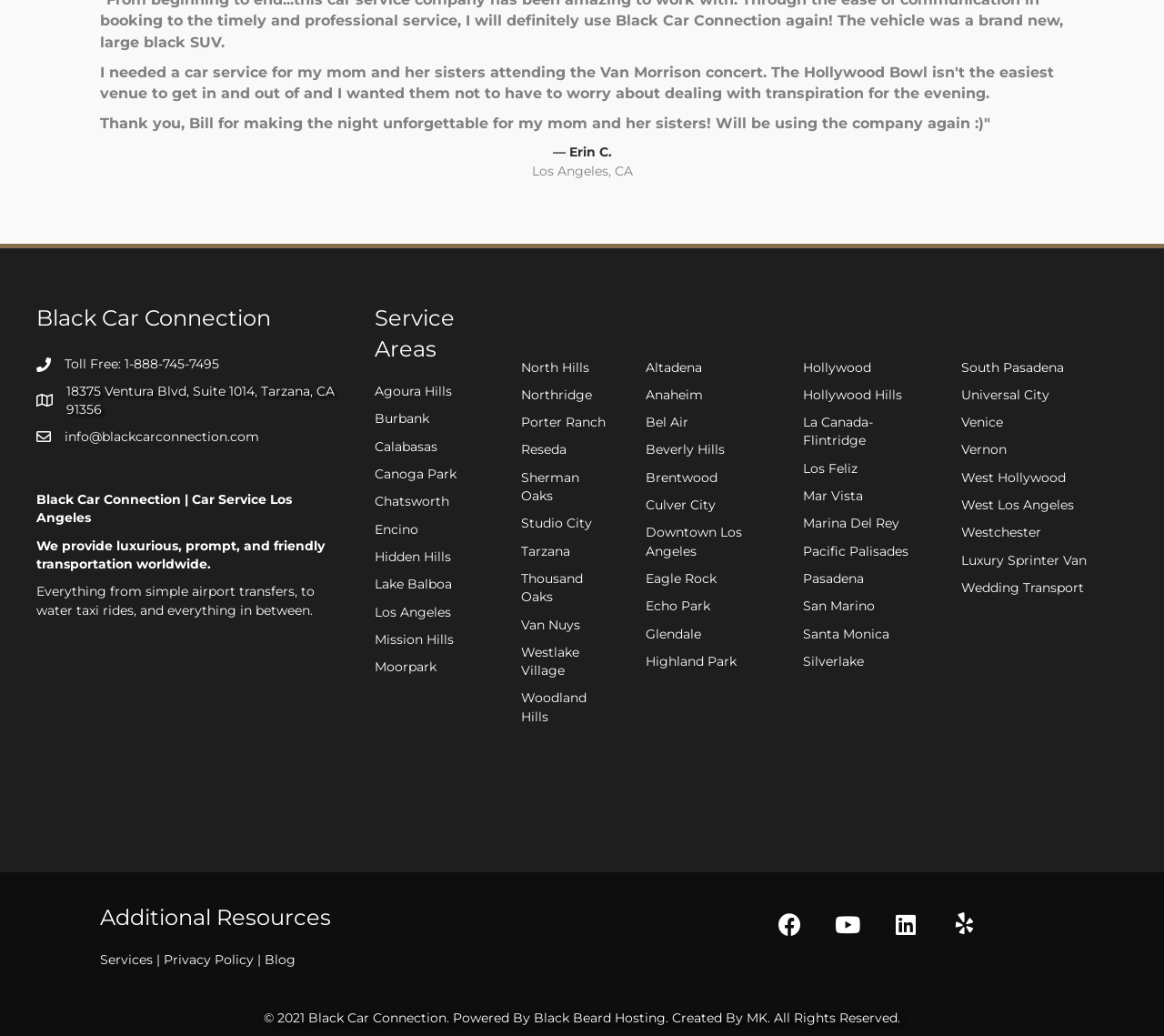Determine the bounding box coordinates of the clickable area required to perform the following instruction: "Visit the 'Blog' page". The coordinates should be represented as four float numbers between 0 and 1: [left, top, right, bottom].

[0.227, 0.919, 0.254, 0.935]